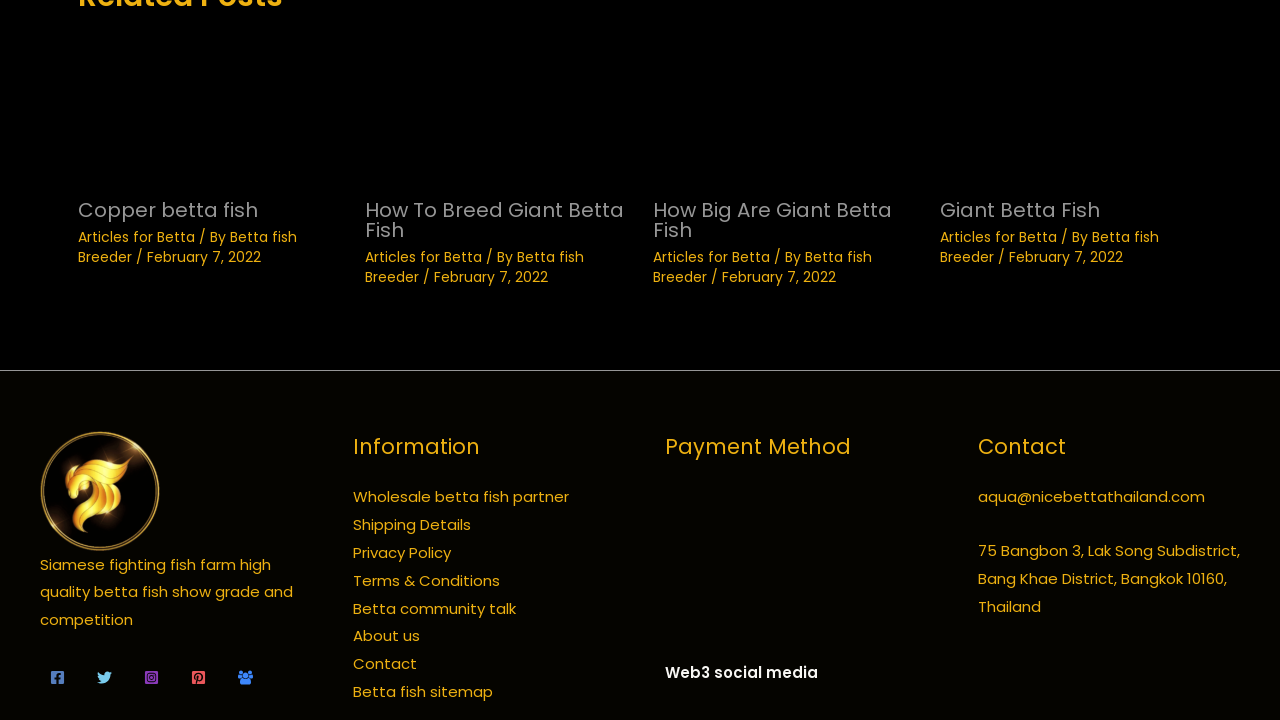Determine the bounding box coordinates of the section to be clicked to follow the instruction: "View articles for Betta". The coordinates should be given as four float numbers between 0 and 1, formatted as [left, top, right, bottom].

[0.061, 0.315, 0.152, 0.342]